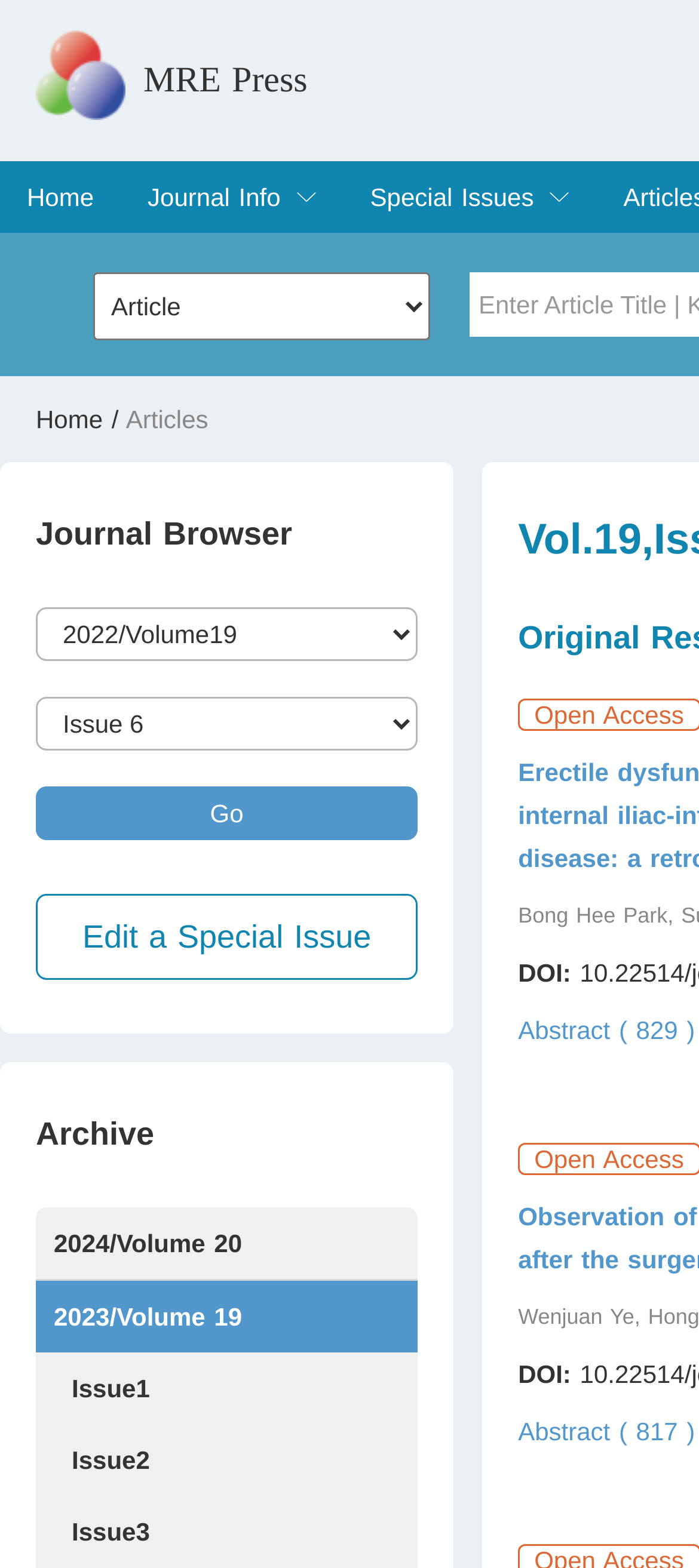Pinpoint the bounding box coordinates of the clickable element needed to complete the instruction: "Click on the 'Home' link". The coordinates should be provided as four float numbers between 0 and 1: [left, top, right, bottom].

[0.038, 0.103, 0.134, 0.149]